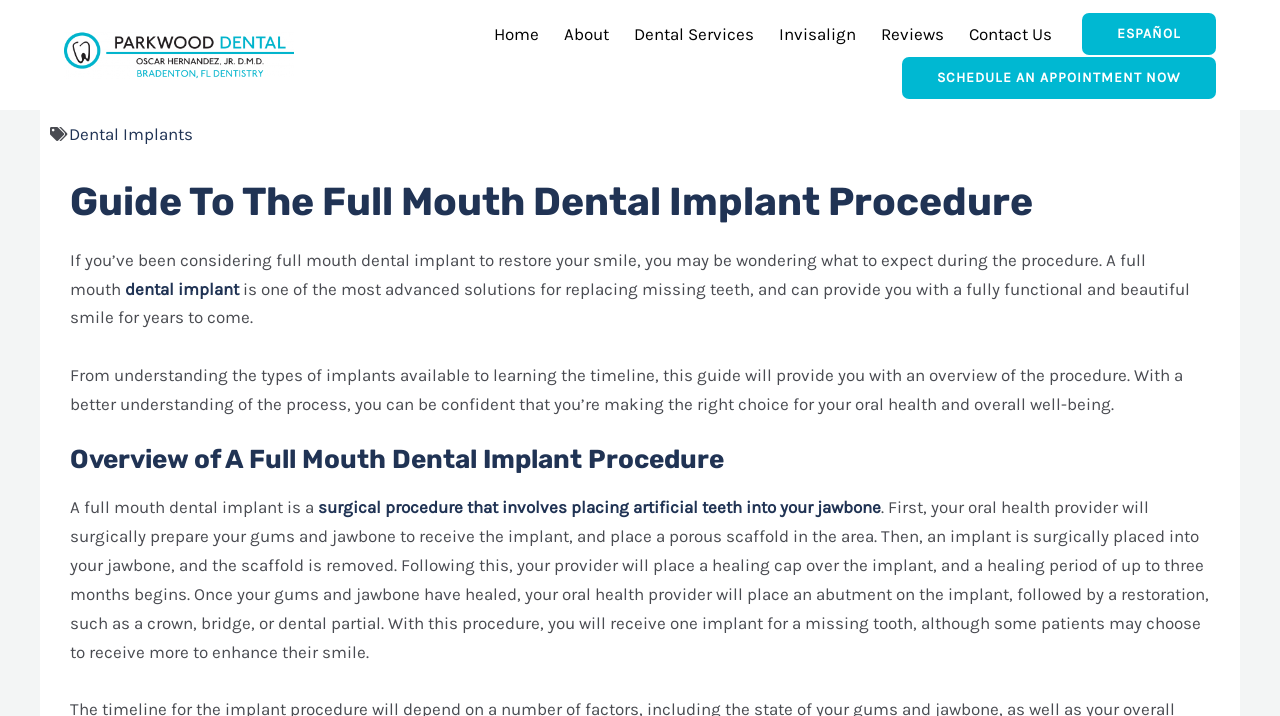Extract the bounding box of the UI element described as: "About".

[0.433, 0.015, 0.484, 0.08]